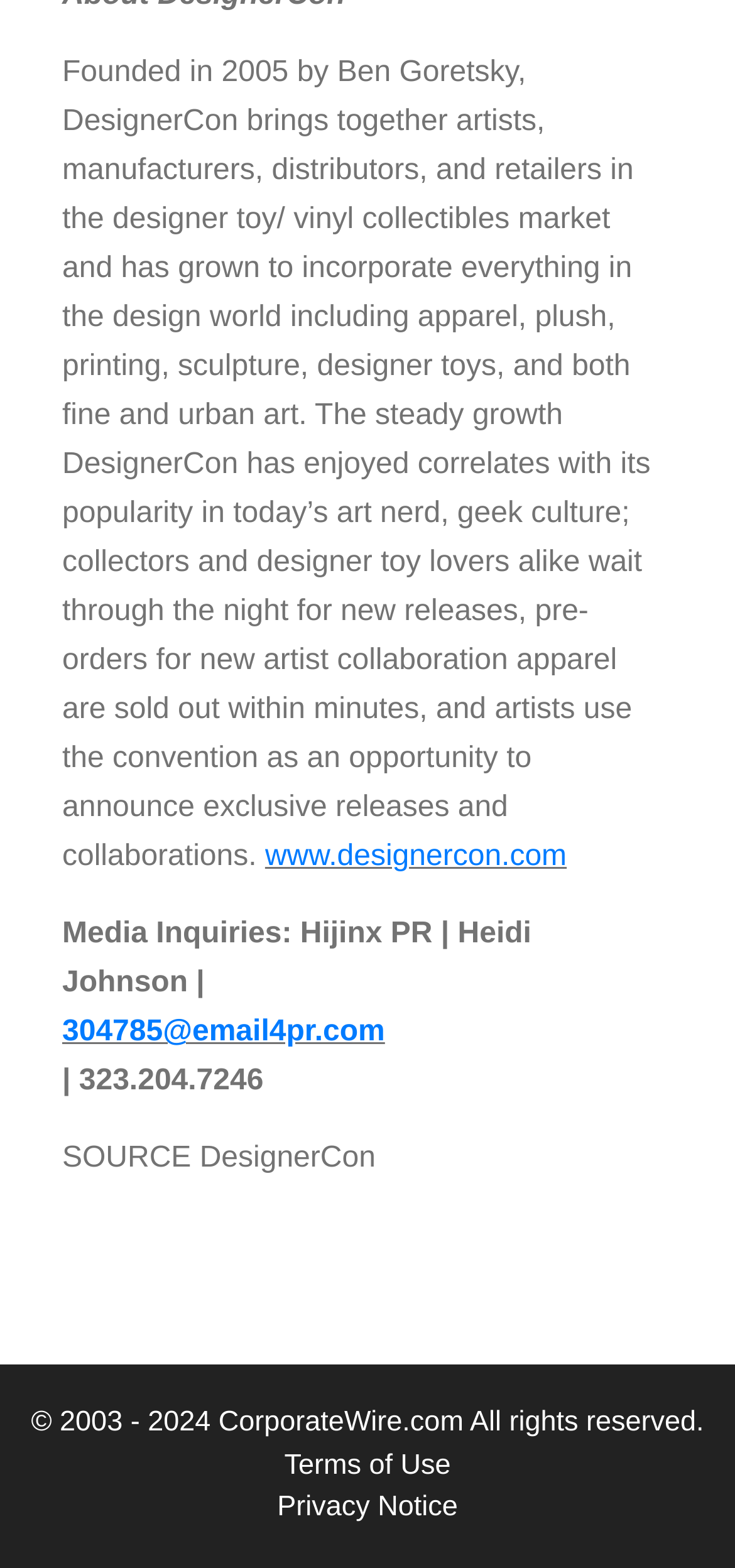Who should be contacted for media inquiries?
Give a single word or phrase as your answer by examining the image.

Heidi Johnson